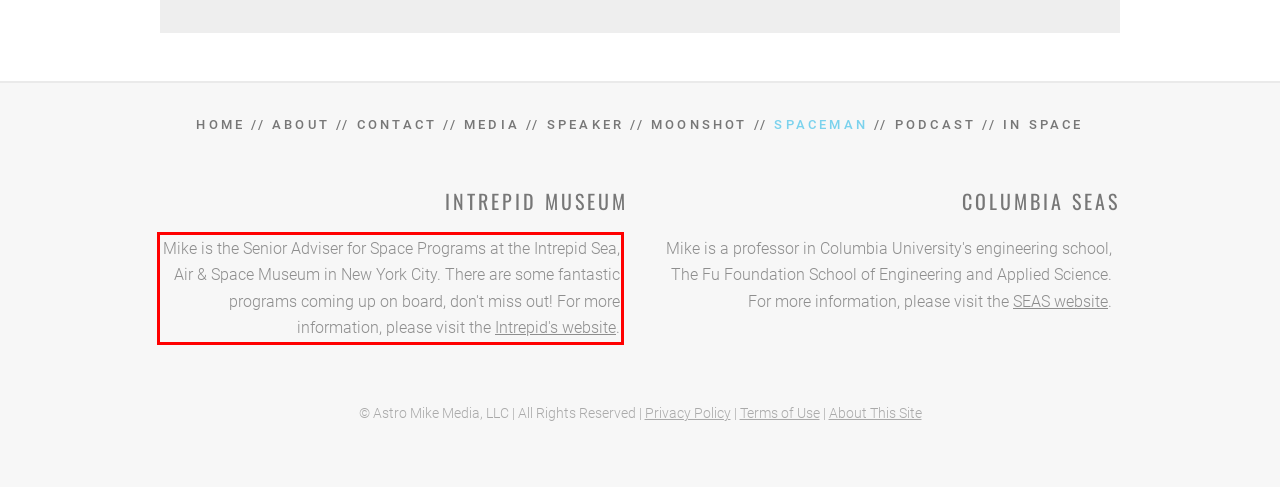Within the provided webpage screenshot, find the red rectangle bounding box and perform OCR to obtain the text content.

Mike is the Senior Adviser for Space Programs at the Intrepid Sea, Air & Space Museum in New York City. There are some fantastic programs coming up on board, don't miss out! For more information, please visit the Intrepid's website.